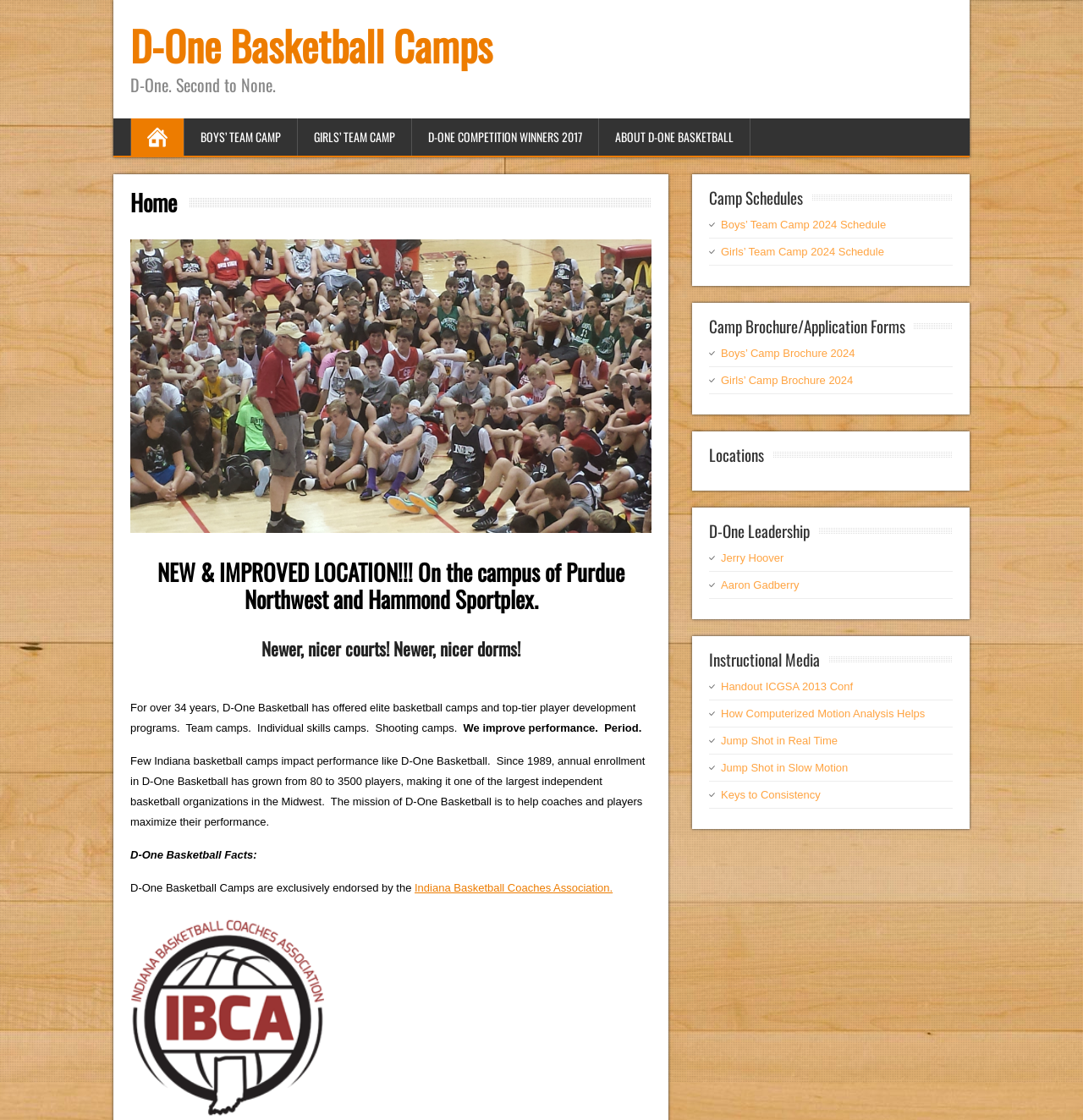Find the bounding box coordinates of the element to click in order to complete this instruction: "Check out the image". The bounding box coordinates must be four float numbers between 0 and 1, denoted as [left, top, right, bottom].

[0.12, 0.214, 0.602, 0.475]